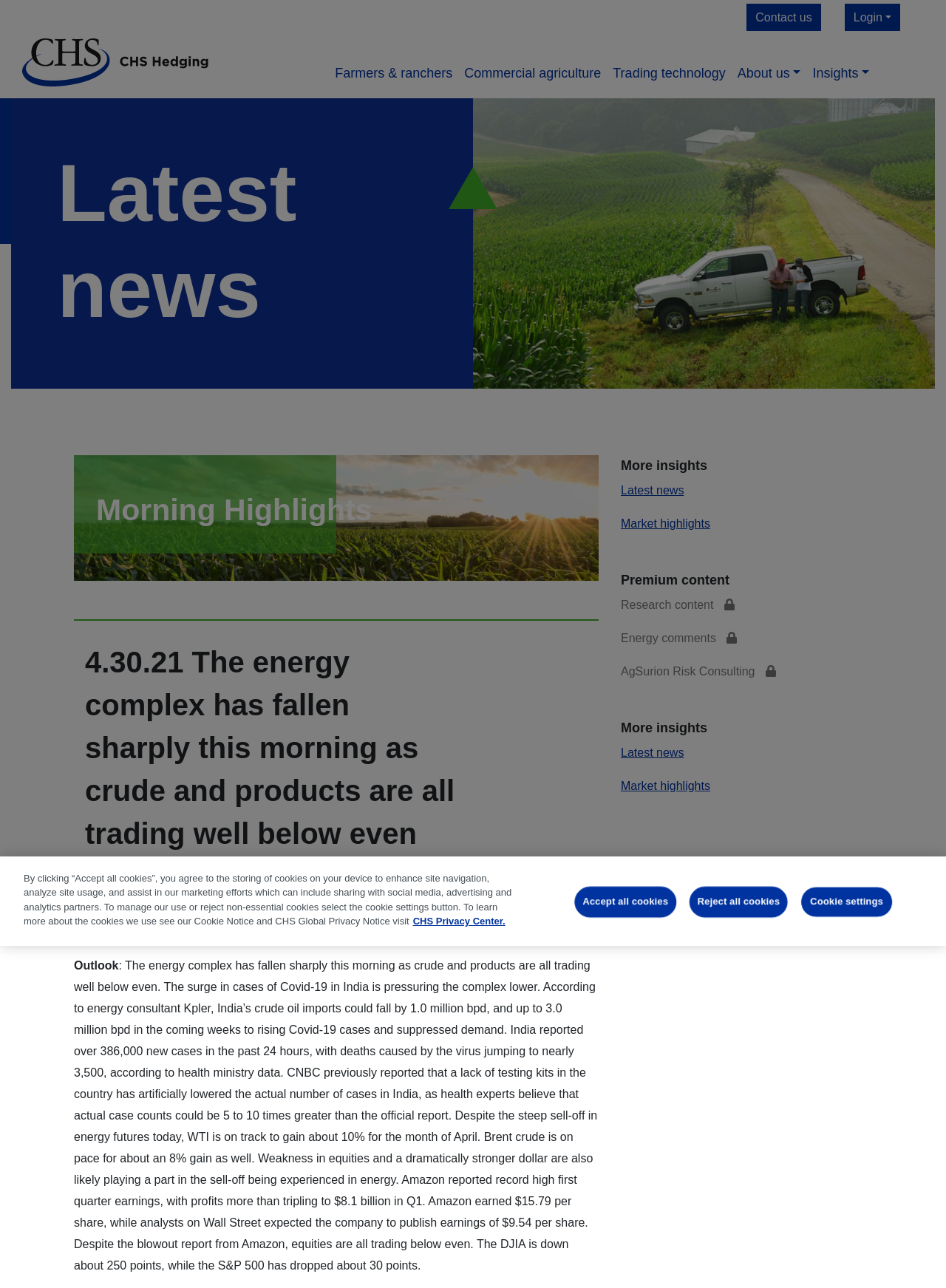Offer an in-depth caption of the entire webpage.

This webpage appears to be a news or information portal focused on the energy industry. At the top, there is a logo on the left, followed by a row of links including "Farmers & ranchers", "Commercial agriculture", "Trading technology", "About us", and "Insights". On the right side of the top section, there are buttons for "Login" and "Contact us".

Below the top section, there is a heading "Latest news" followed by an image and a heading "Morning Highlights". The main content of the page is a news article with the title "4.30.21 The energy complex has fallen sharply this morning as crude and products are all trading well below even". The article discusses the impact of Covid-19 cases in India on the energy complex and provides information on energy futures, equities, and the dollar. The article also mentions Amazon's record high first-quarter earnings.

To the right of the main content, there are three sections: "More insights", "Premium content", and another "More insights" section. These sections contain links to other news articles, research content, and energy comments.

At the bottom of the page, there is a "Cookie banner" with a privacy notice and buttons to manage cookie settings, reject all cookies, or accept all cookies.